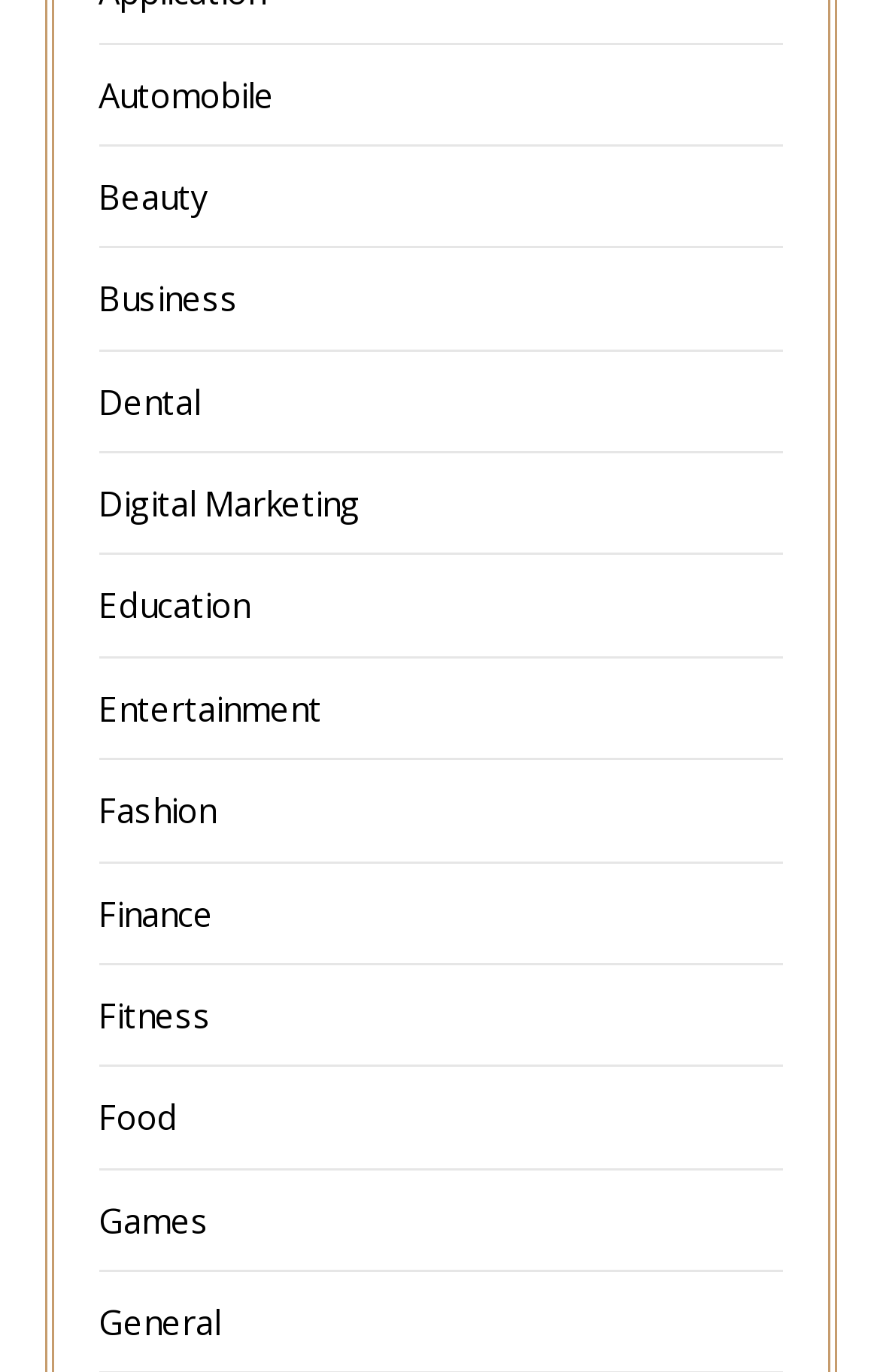Find the bounding box coordinates for the UI element that matches this description: "Digital Marketing".

[0.112, 0.35, 0.409, 0.383]